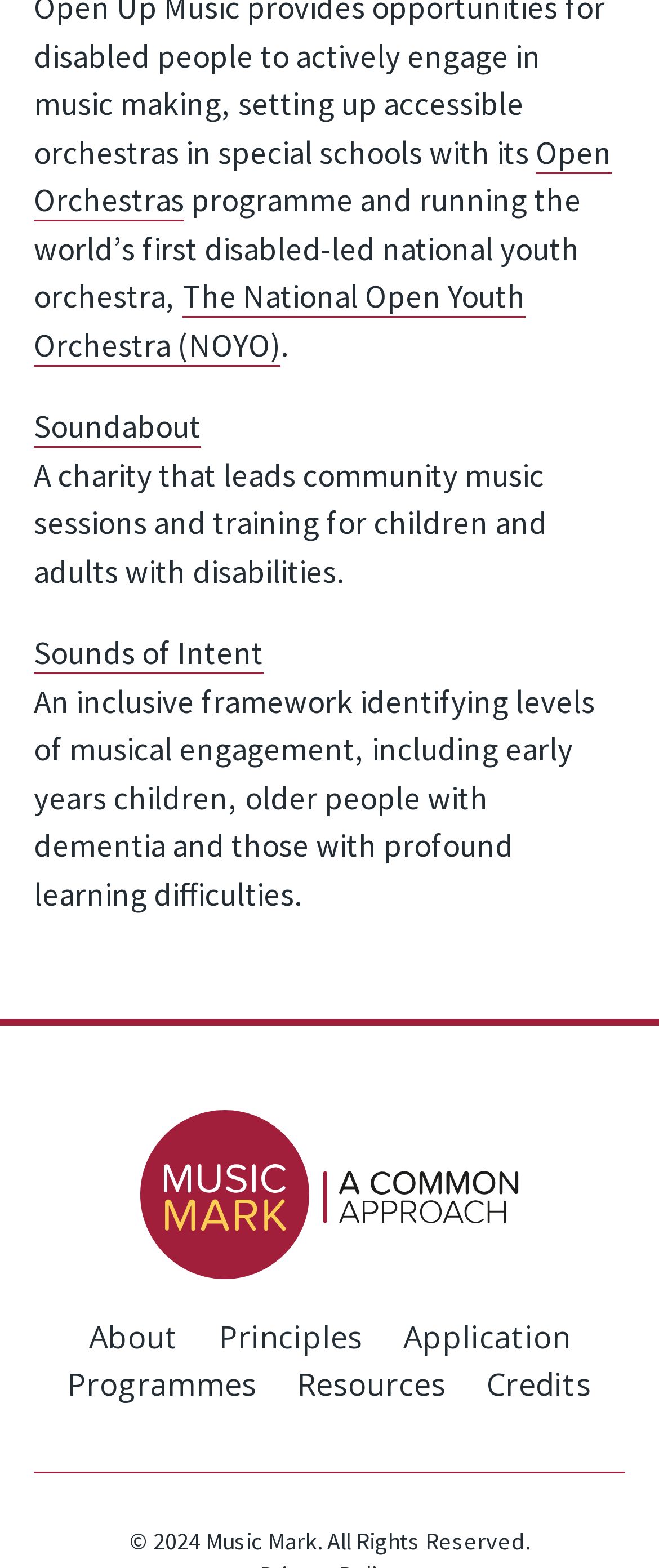Please locate the bounding box coordinates of the element's region that needs to be clicked to follow the instruction: "go to About page". The bounding box coordinates should be provided as four float numbers between 0 and 1, i.e., [left, top, right, bottom].

[0.135, 0.84, 0.271, 0.867]